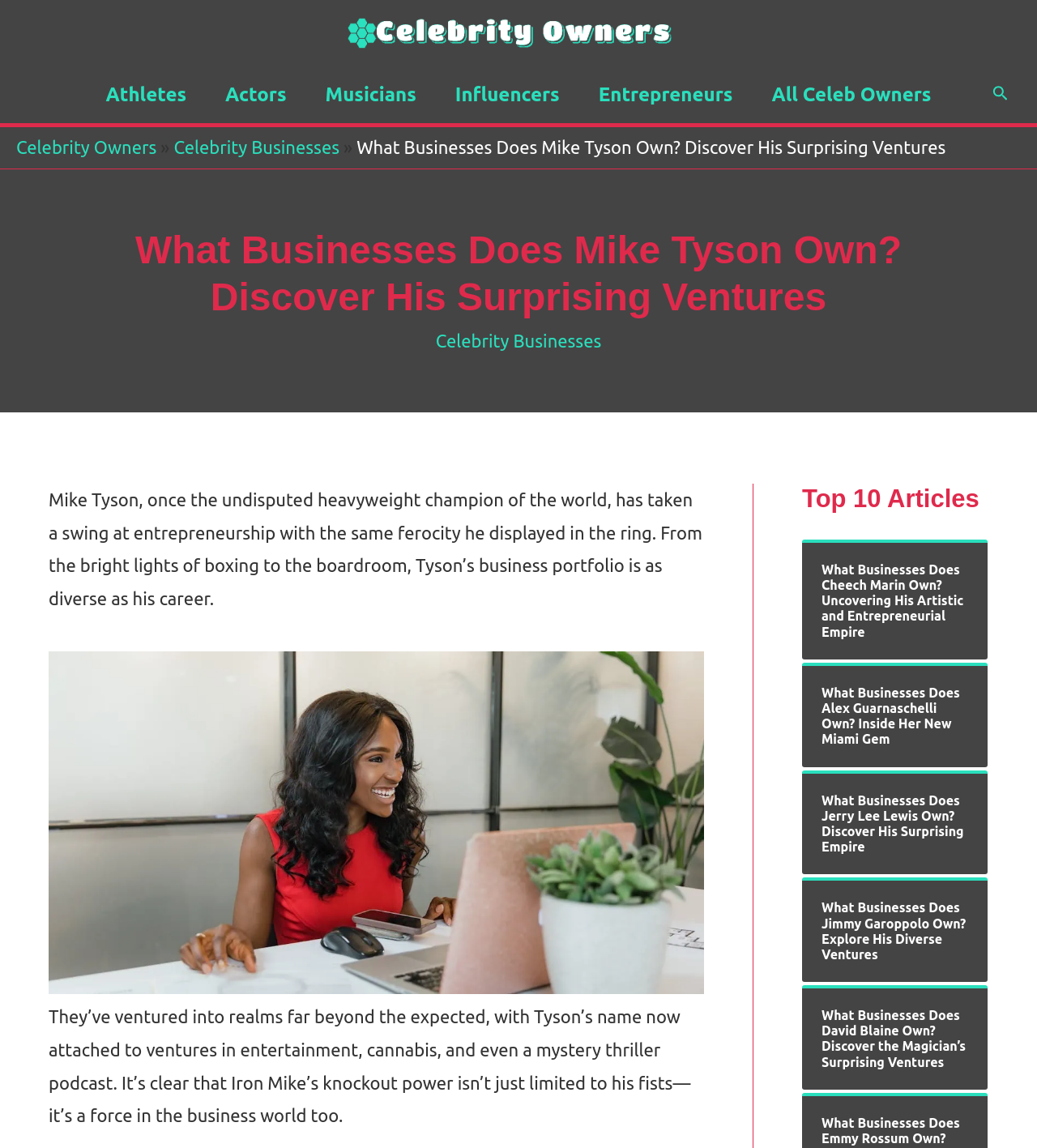Determine the bounding box coordinates of the clickable region to execute the instruction: "Explore Support Center". The coordinates should be four float numbers between 0 and 1, denoted as [left, top, right, bottom].

None